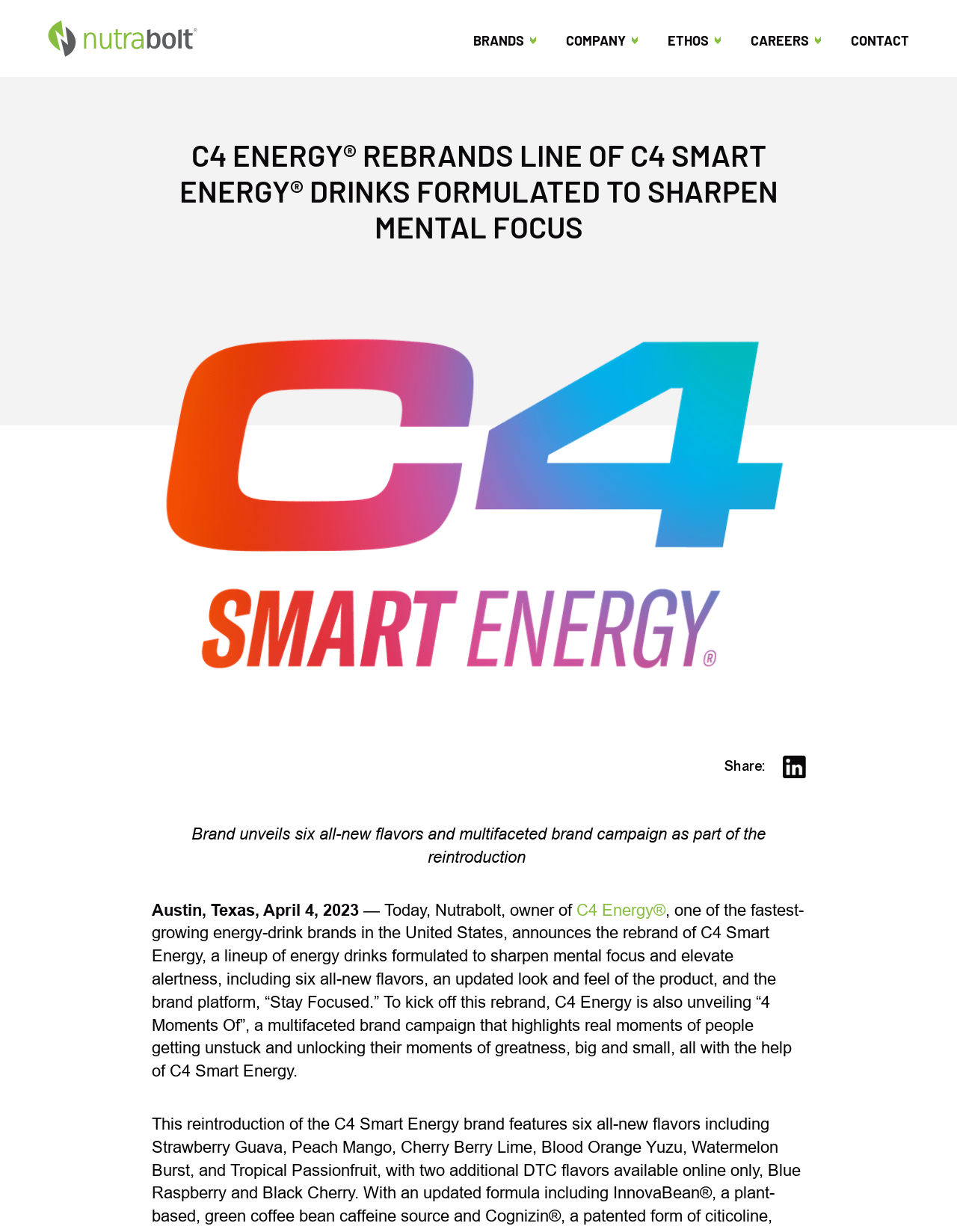Identify the bounding box coordinates for the UI element described by the following text: "Company". Provide the coordinates as four float numbers between 0 and 1, in the format [left, top, right, bottom].

[0.591, 0.0, 0.698, 0.063]